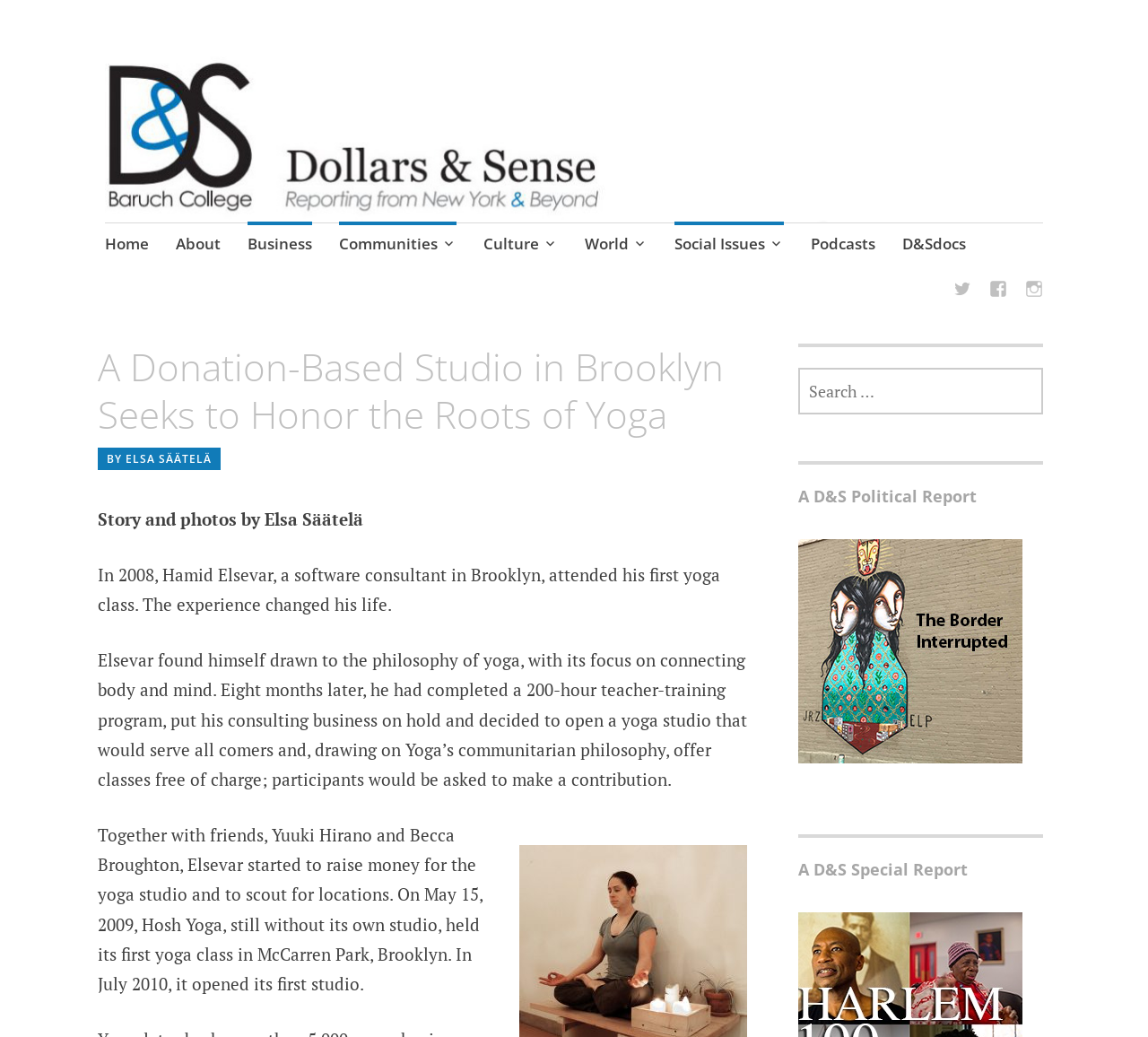Bounding box coordinates are specified in the format (top-left x, top-left y, bottom-right x, bottom-right y). All values are floating point numbers bounded between 0 and 1. Please provide the bounding box coordinate of the region this sentence describes: Communities

[0.295, 0.214, 0.398, 0.259]